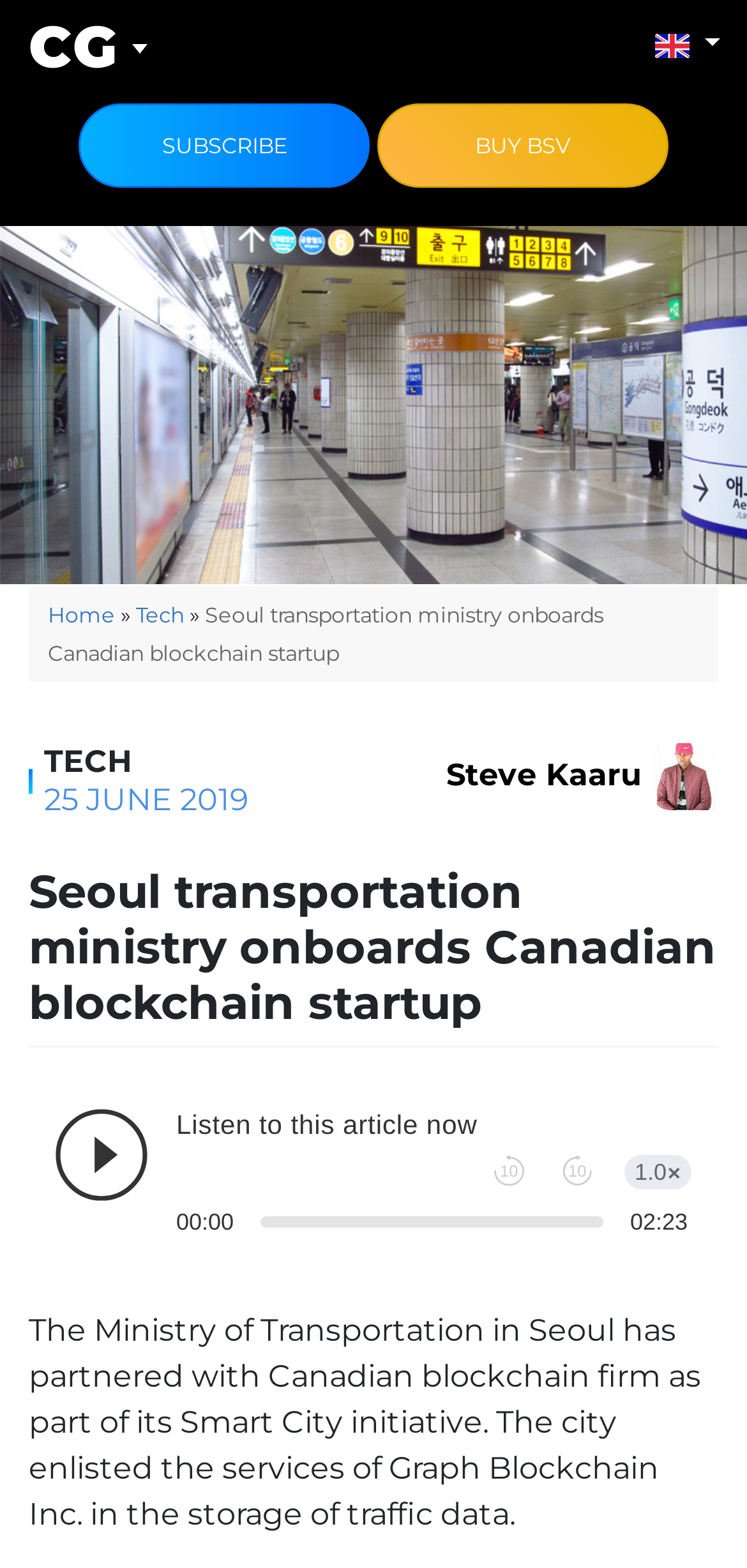What is the name of the blockchain firm?
Answer the question with just one word or phrase using the image.

Graph Blockchain Inc.